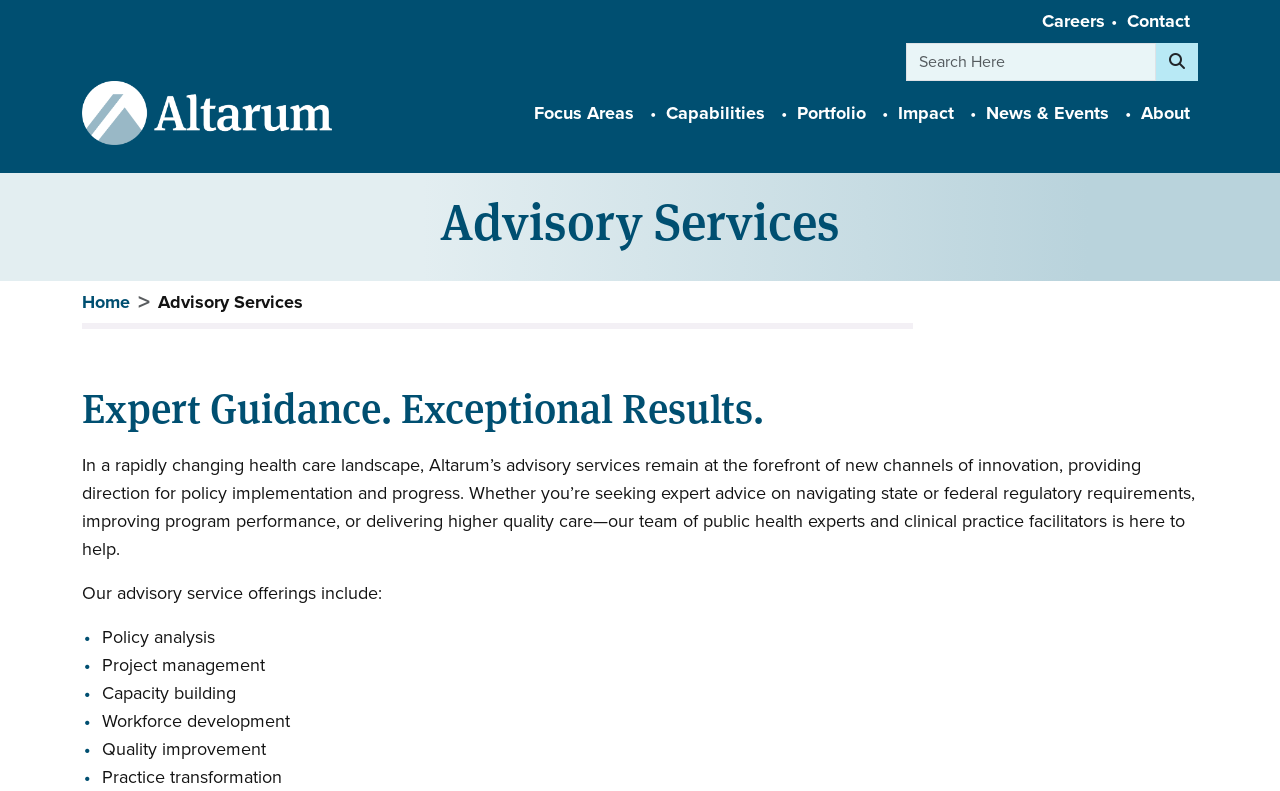Can you pinpoint the bounding box coordinates for the clickable element required for this instruction: "Go to Careers page"? The coordinates should be four float numbers between 0 and 1, i.e., [left, top, right, bottom].

[0.808, 0.0, 0.87, 0.054]